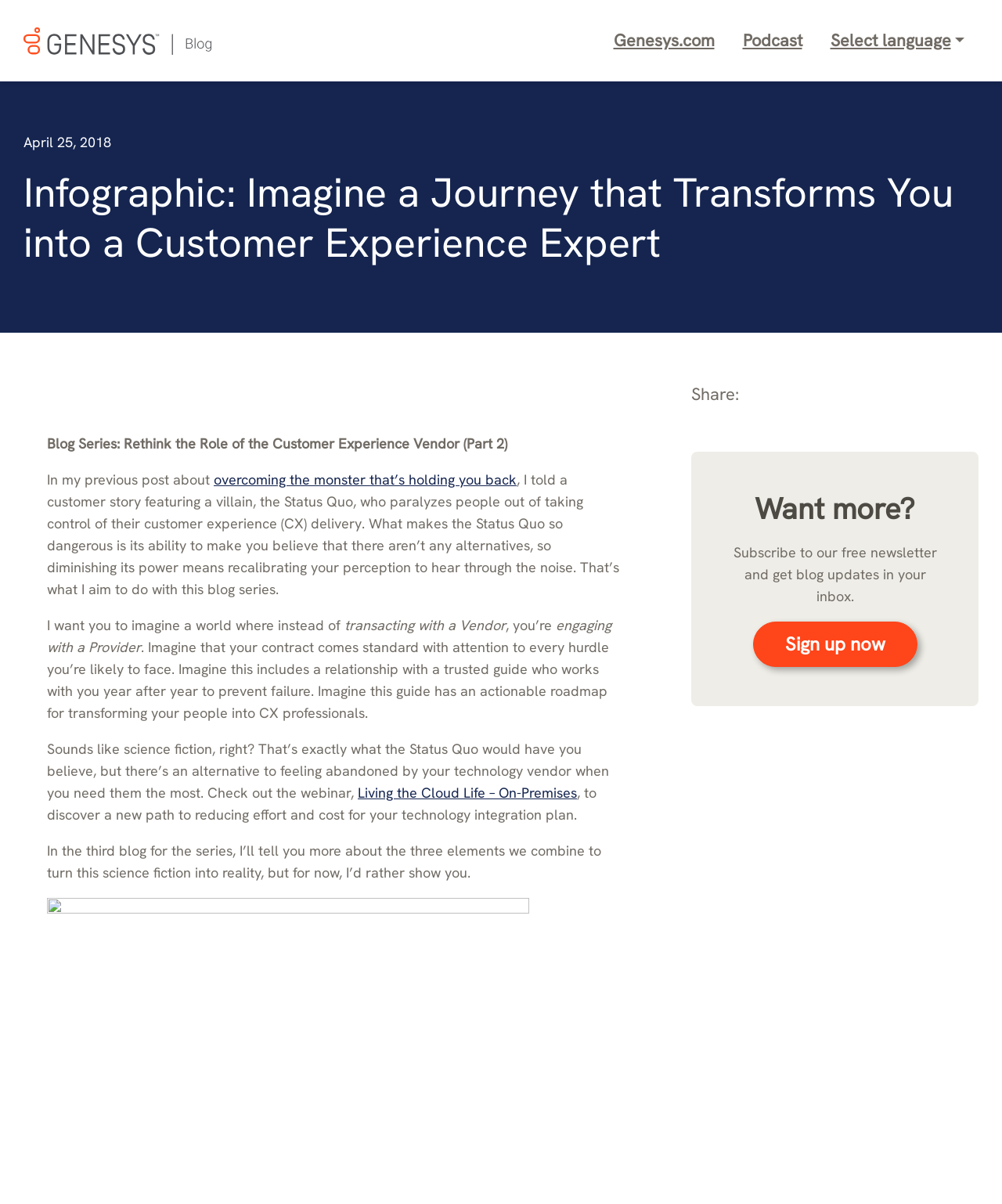What is the alternative to feeling abandoned by technology vendors?
Answer the question in a detailed and comprehensive manner.

I found the alternative to feeling abandoned by technology vendors by reading the static text element with the content 'Imagine that your contract comes standard with attention to every hurdle you’re likely to face. Imagine this includes a relationship with a trusted guide who works with you year after year to prevent failure.' which suggests that the alternative is a trusted guide with an actionable roadmap.